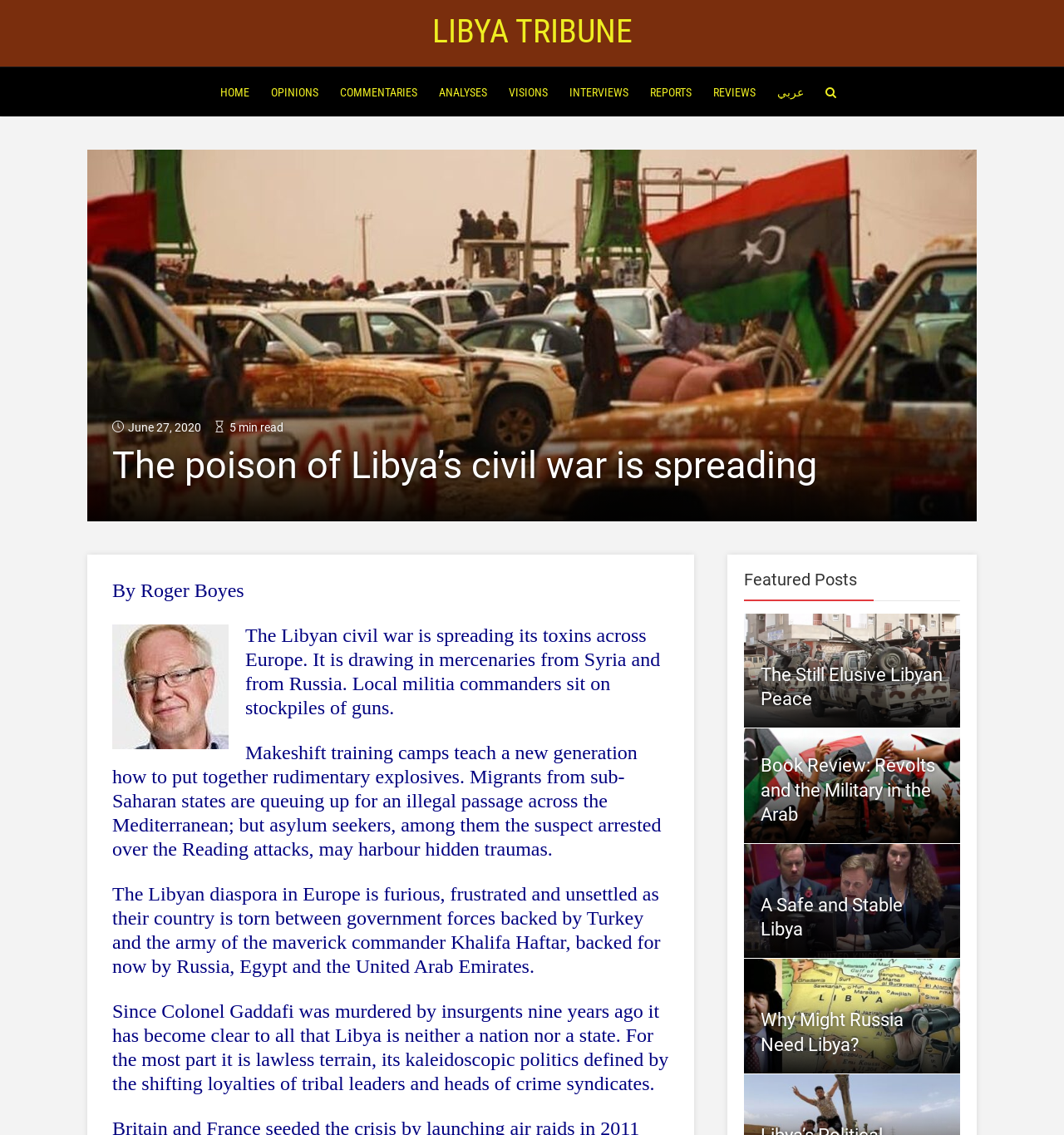Locate the UI element described by Why Might Russia Need Libya? and provide its bounding box coordinates. Use the format (top-left x, top-left y, bottom-right x, bottom-right y) with all values as floating point numbers between 0 and 1.

[0.715, 0.89, 0.849, 0.929]